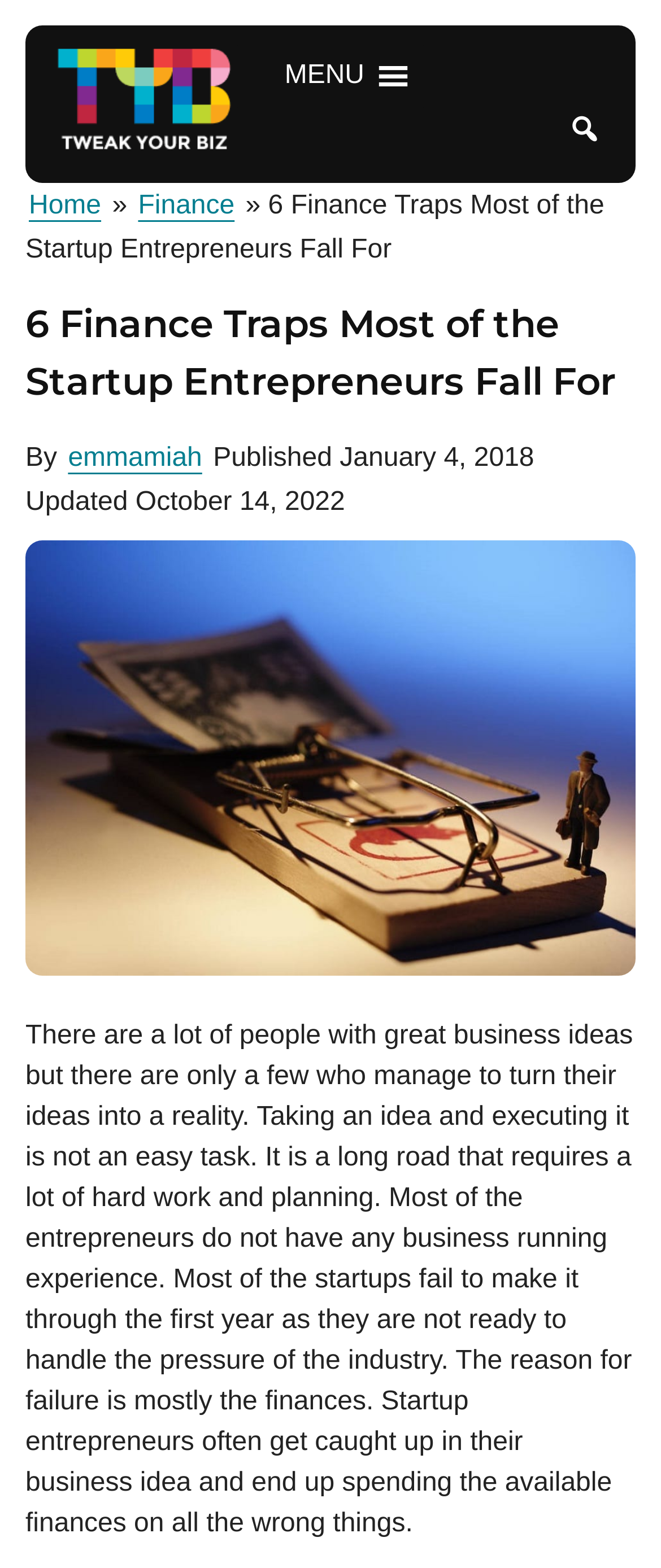Bounding box coordinates are to be given in the format (top-left x, top-left y, bottom-right x, bottom-right y). All values must be floating point numbers between 0 and 1. Provide the bounding box coordinate for the UI element described as: alt="Tweak Your Biz"

[0.077, 0.027, 0.359, 0.109]